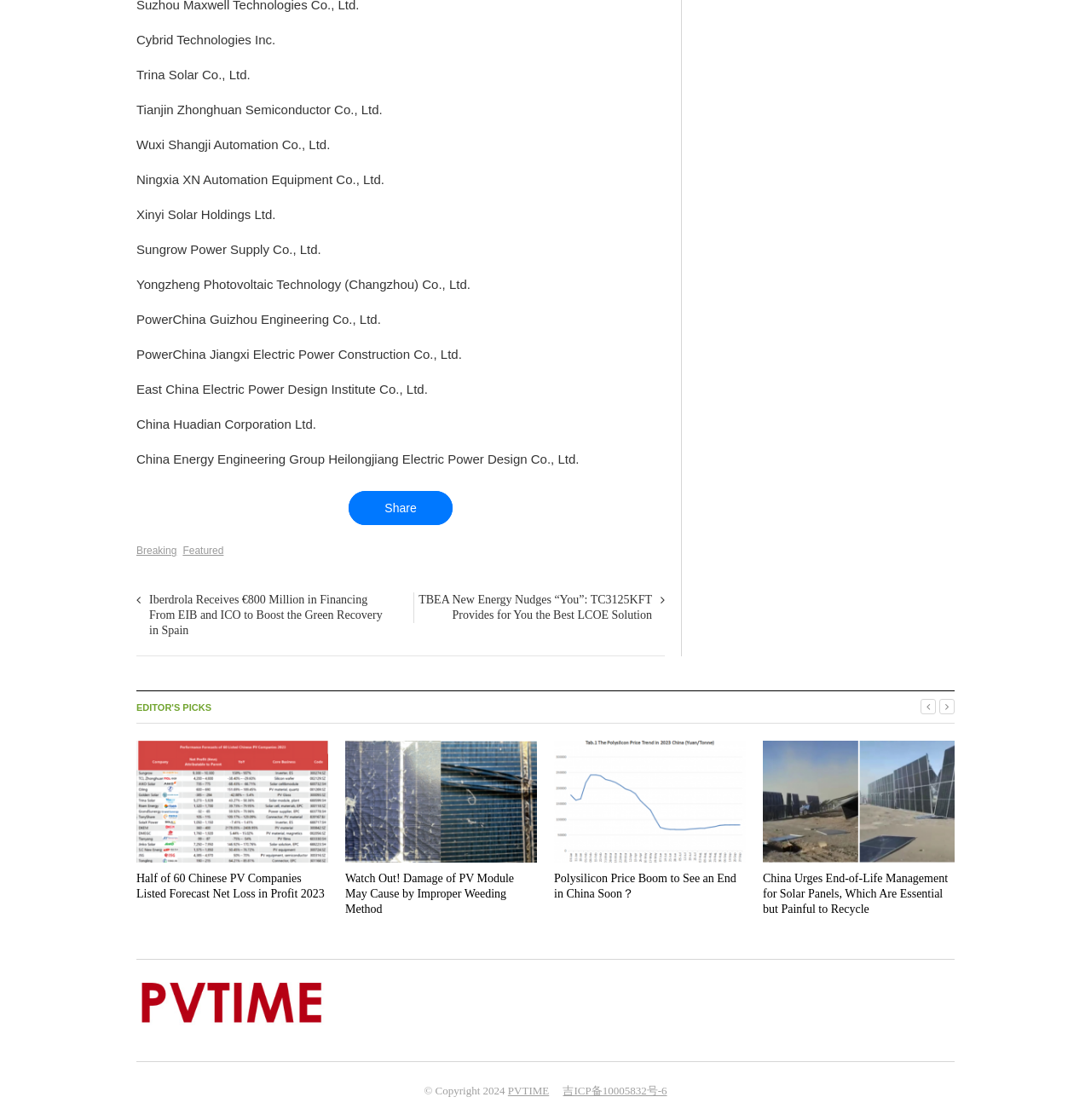Show me the bounding box coordinates of the clickable region to achieve the task as per the instruction: "View the image of 'Watch Out! Damage of PV Module May Cause by Improper Weeding Method'".

[0.316, 0.661, 0.492, 0.77]